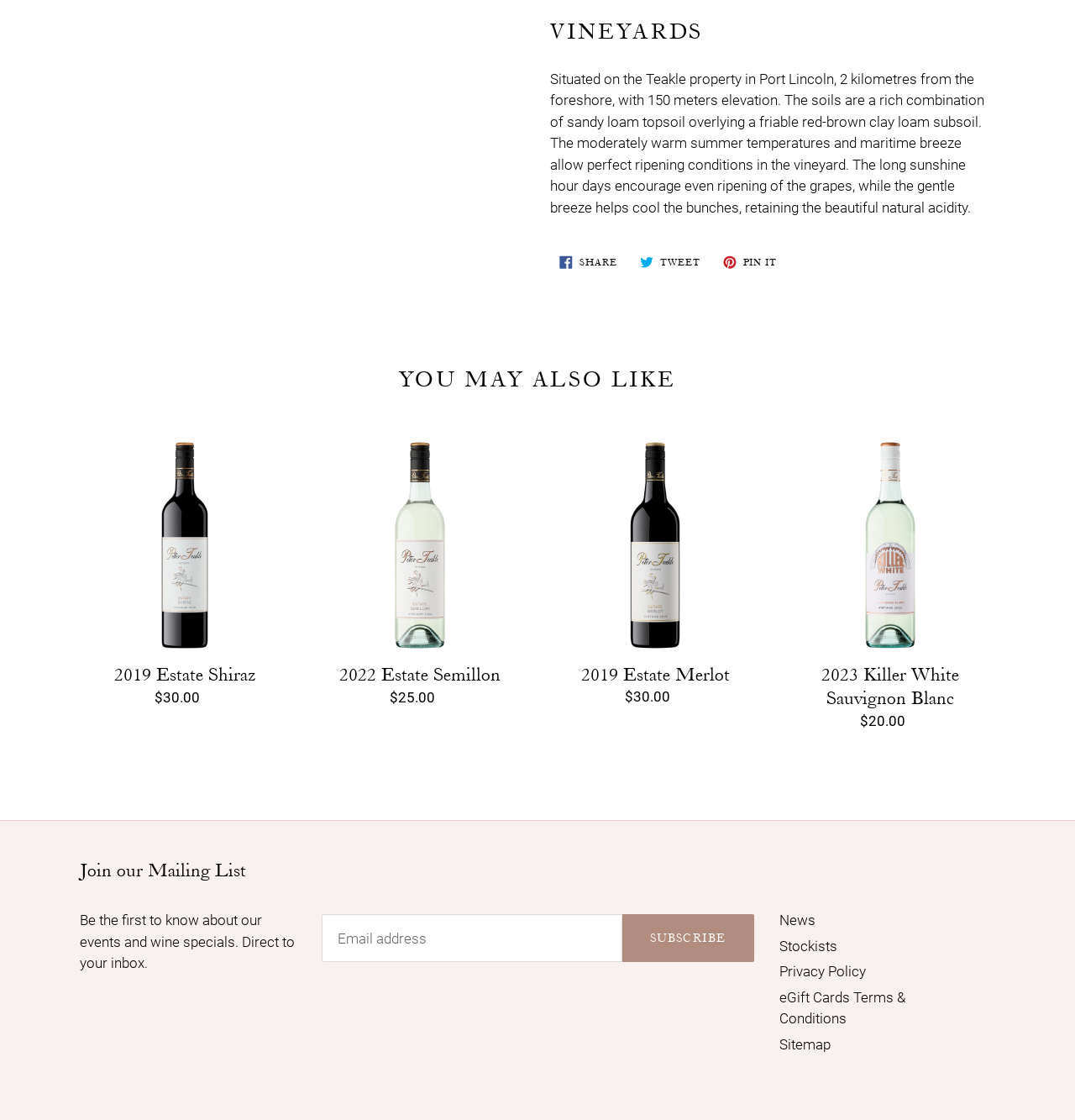How many wines are listed?
Please look at the screenshot and answer in one word or a short phrase.

4